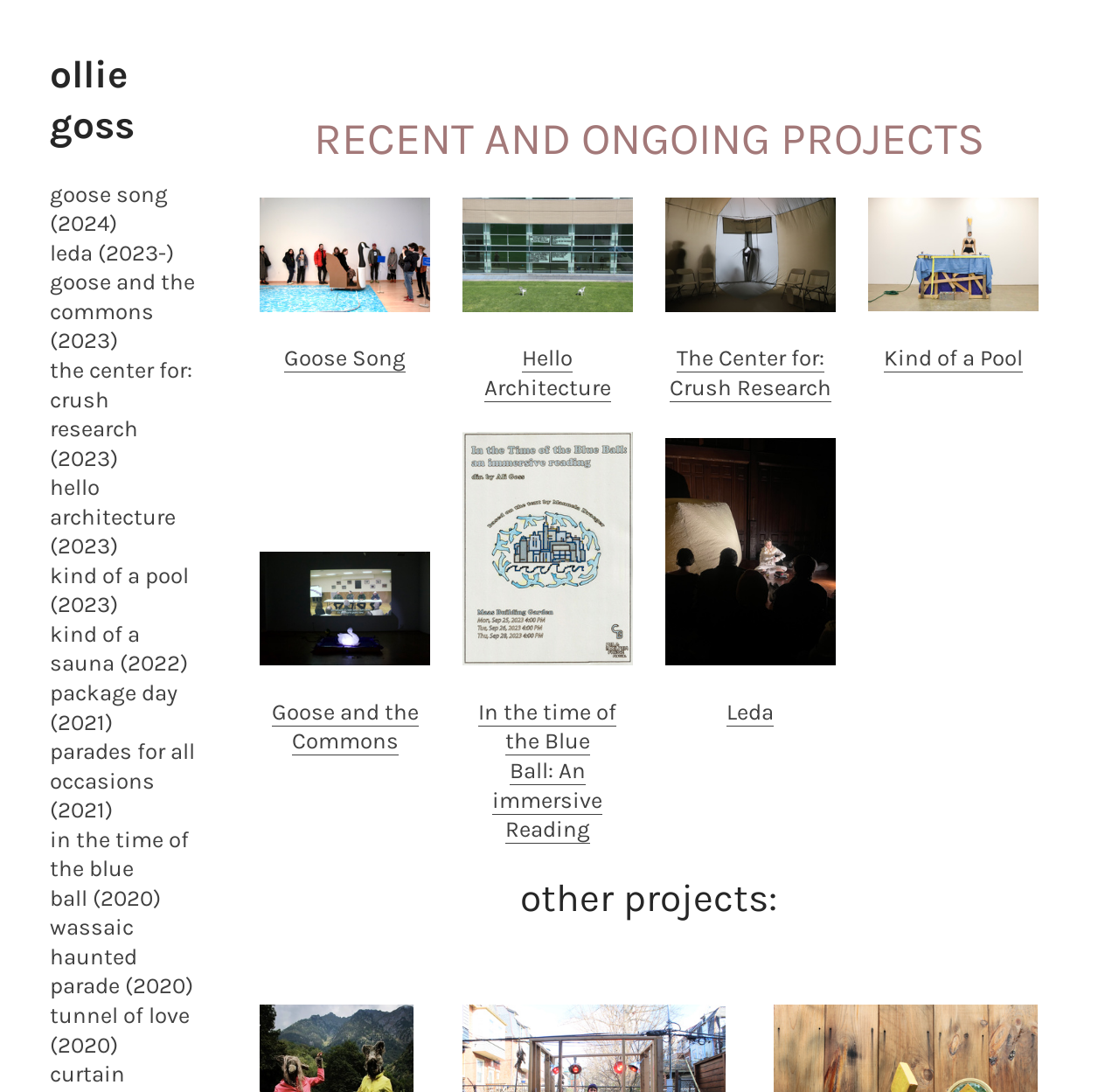Identify the bounding box coordinates of the clickable region necessary to fulfill the following instruction: "View Patrick Cotting's profile". The bounding box coordinates should be four float numbers between 0 and 1, i.e., [left, top, right, bottom].

None